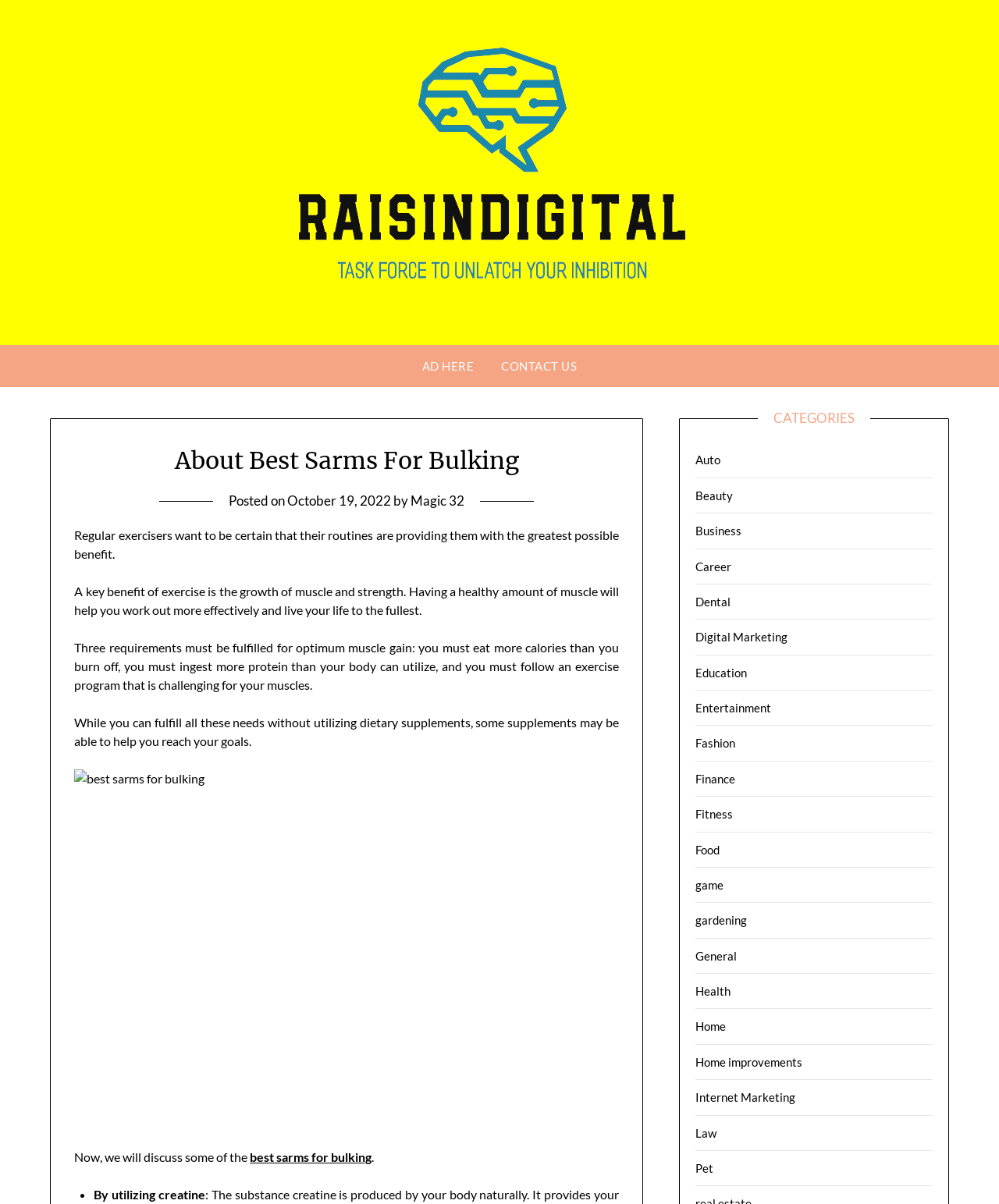Determine the bounding box coordinates for the clickable element to execute this instruction: "Click the 'Fitness' category". Provide the coordinates as four float numbers between 0 and 1, i.e., [left, top, right, bottom].

[0.696, 0.67, 0.734, 0.682]